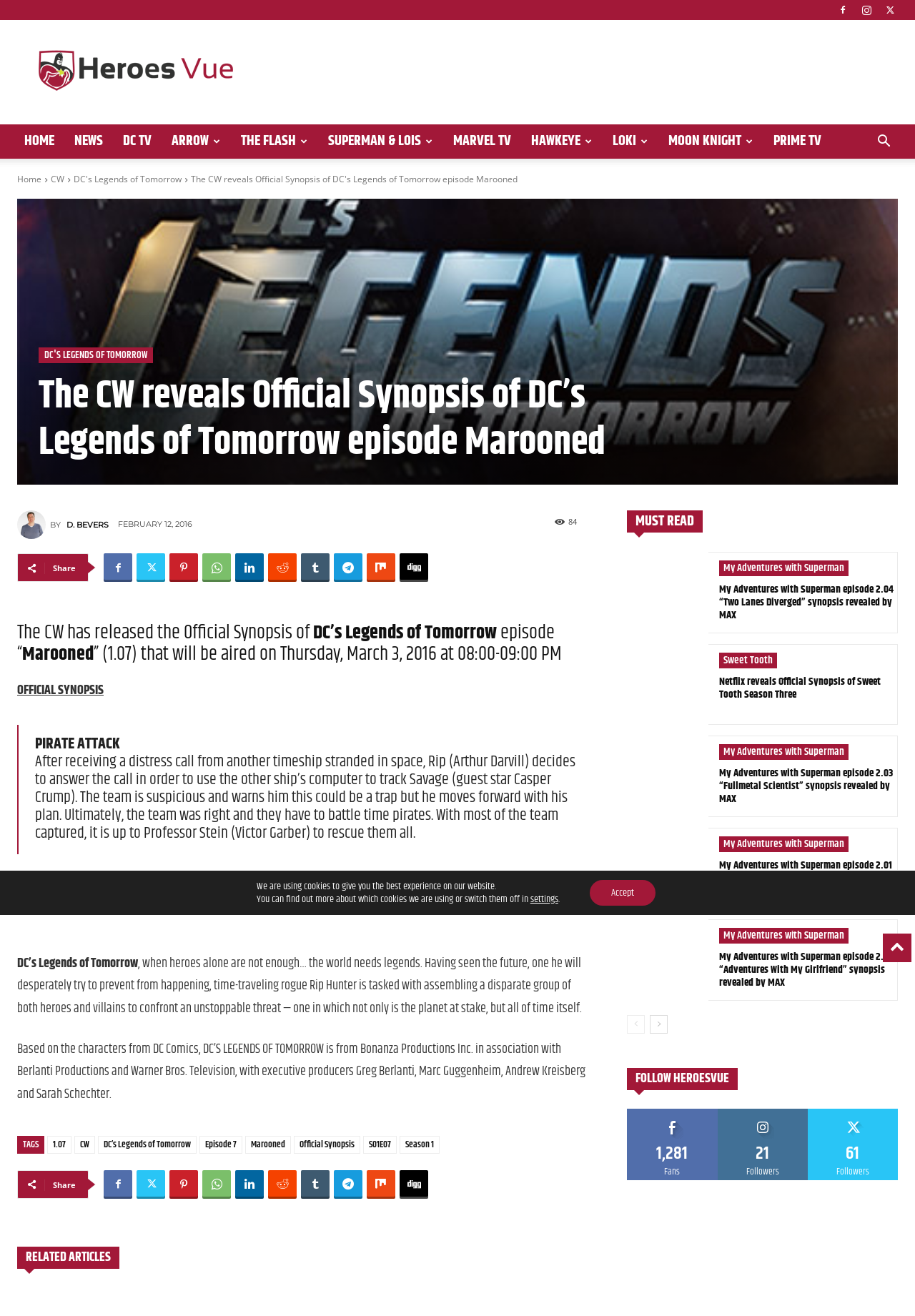Locate the bounding box coordinates of the item that should be clicked to fulfill the instruction: "Click the 'HOME' link".

[0.016, 0.095, 0.07, 0.121]